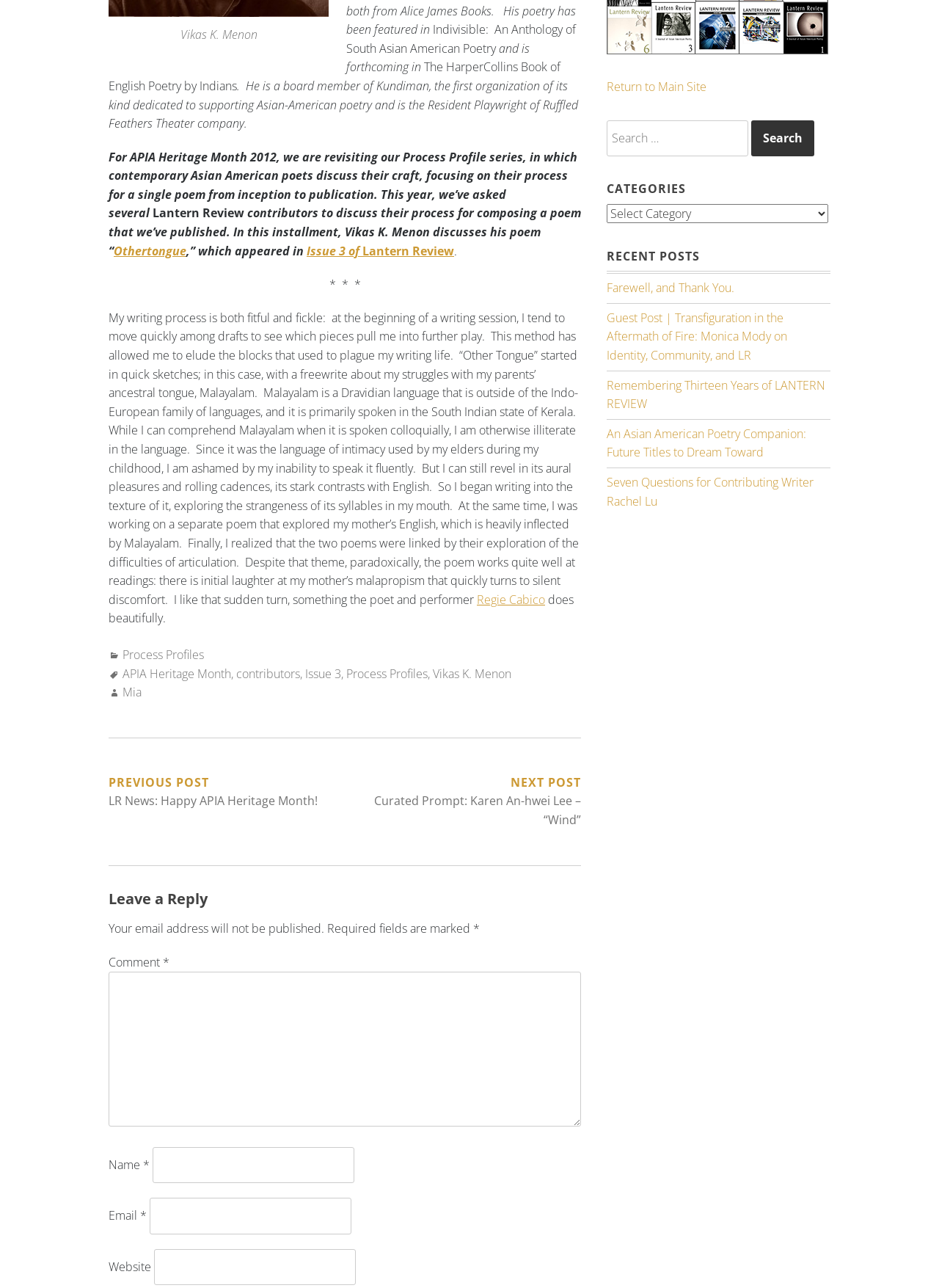Provide the bounding box coordinates of the HTML element this sentence describes: "Issue 3". The bounding box coordinates consist of four float numbers between 0 and 1, i.e., [left, top, right, bottom].

[0.325, 0.517, 0.363, 0.529]